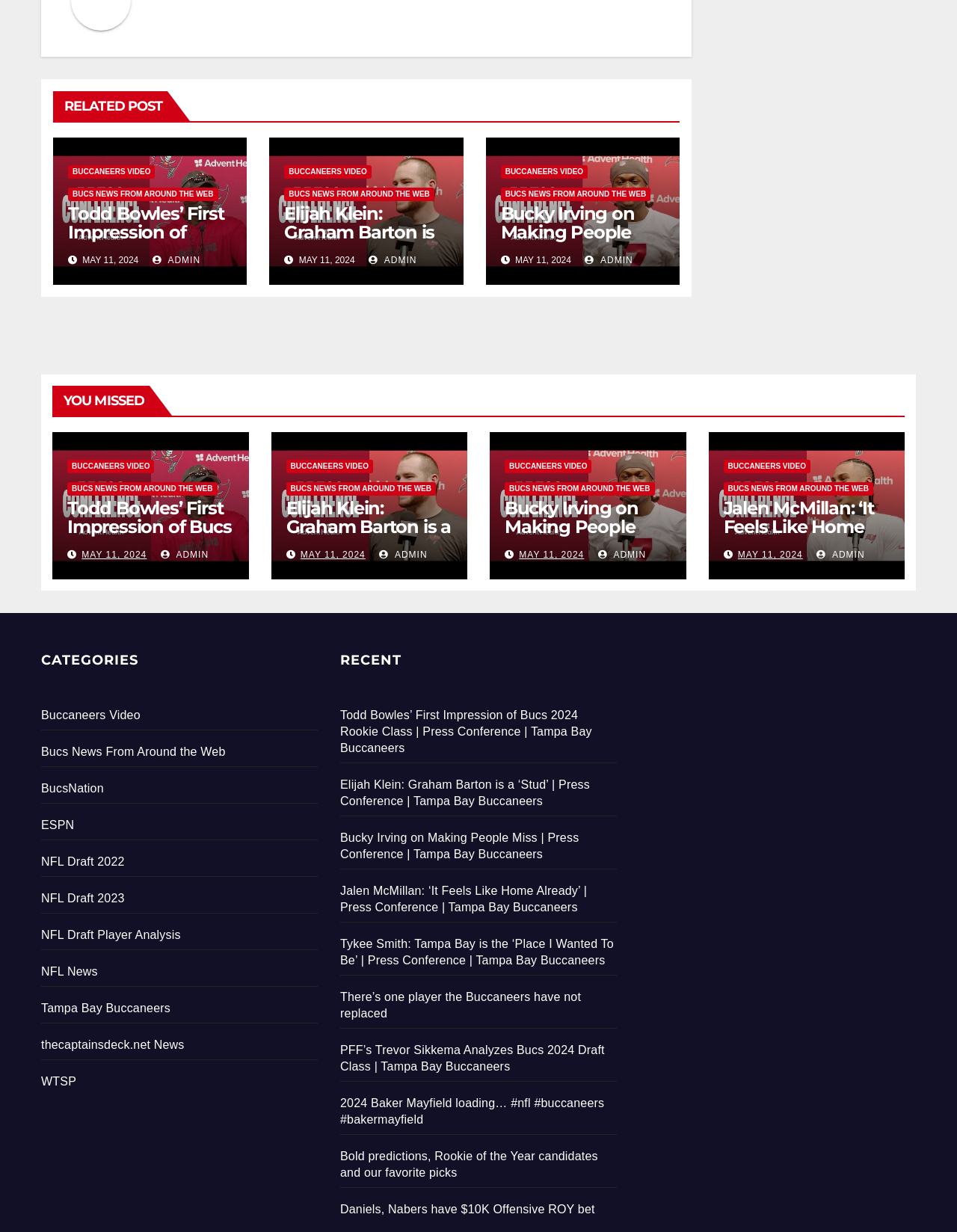Identify the coordinates of the bounding box for the element that must be clicked to accomplish the instruction: "View the FEATURED POSTS section".

None